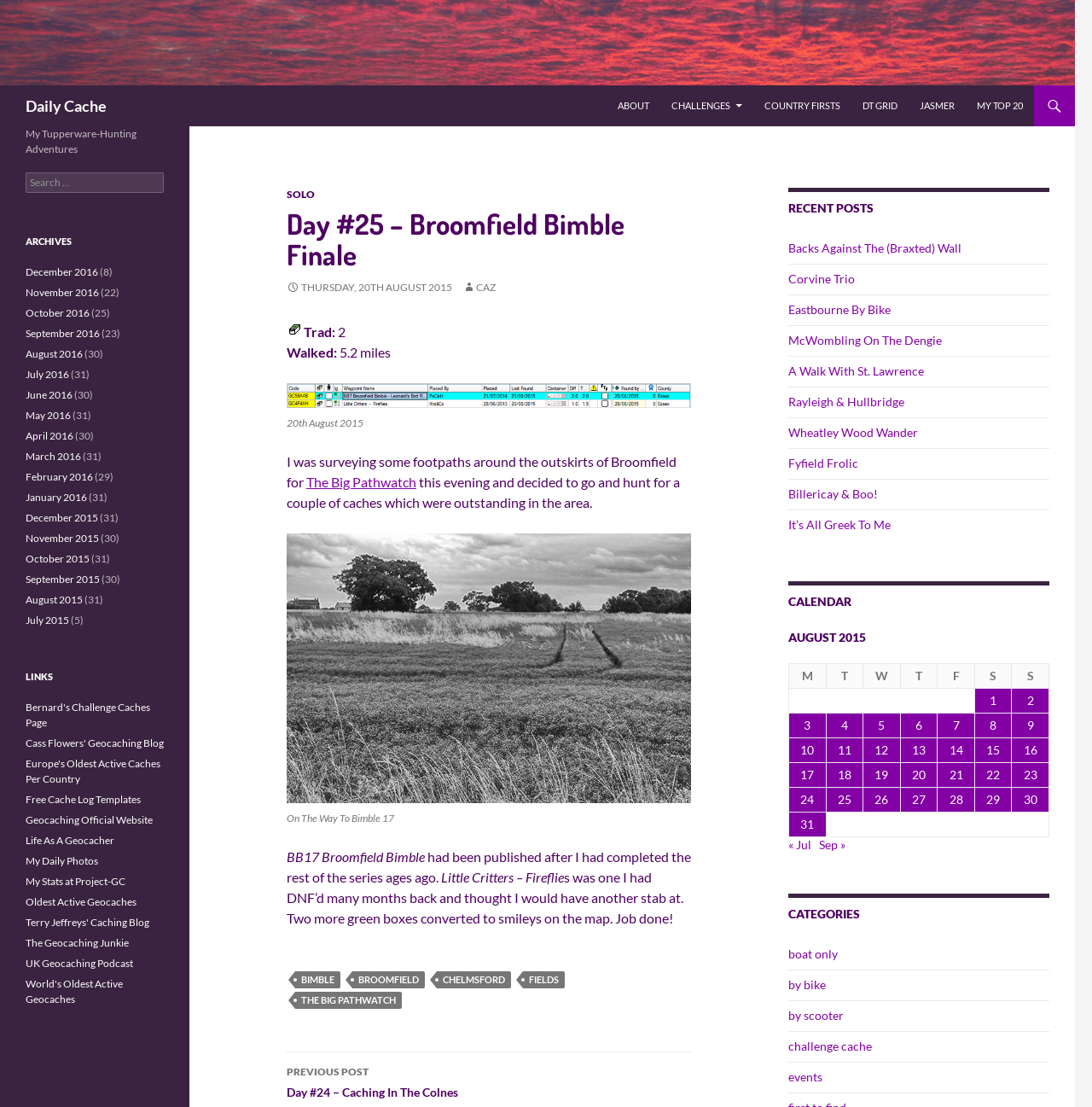Please answer the following question using a single word or phrase: 
What is the name of the cache the author hunted for?

Broomfield Bimble